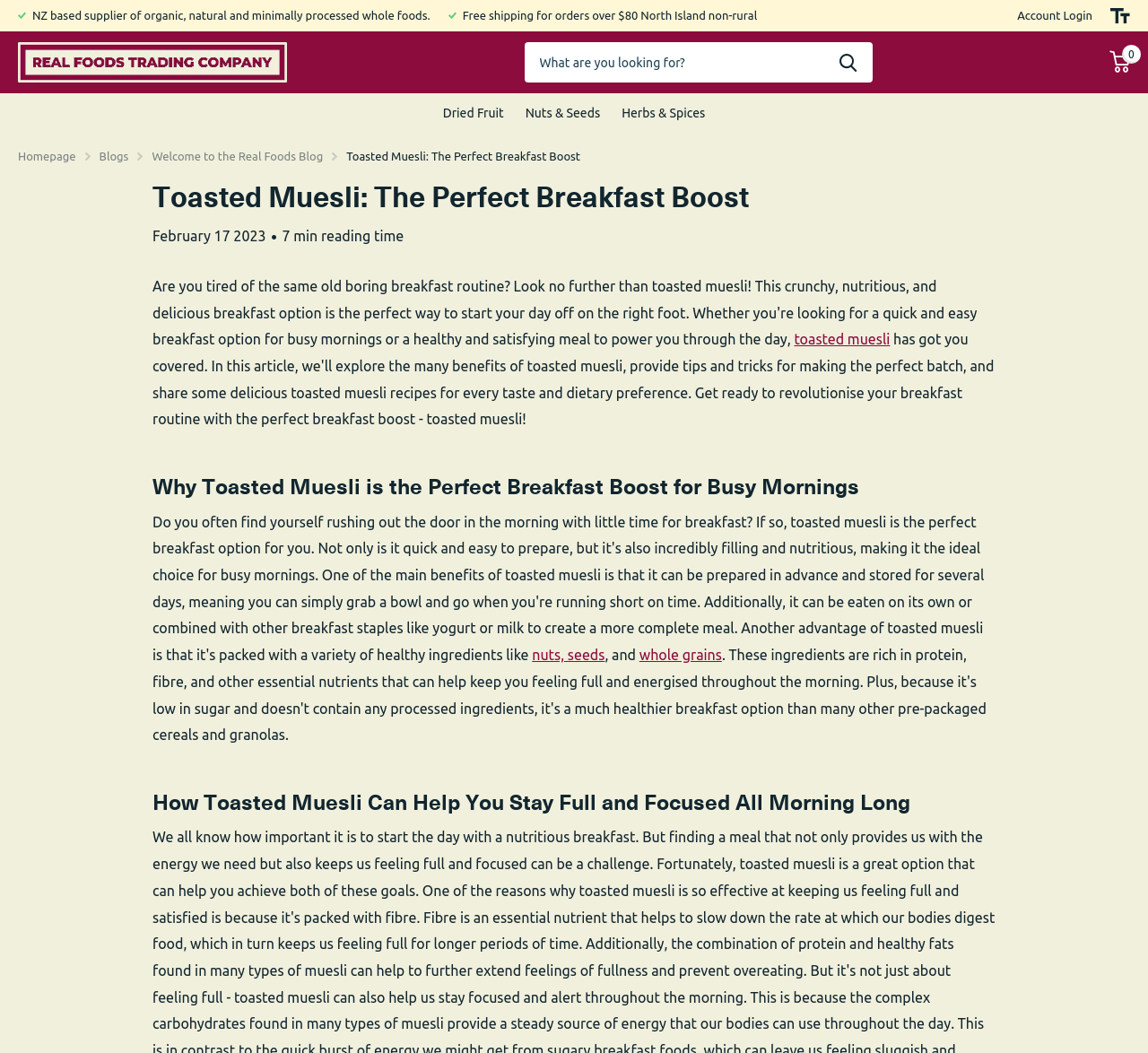Find and extract the text of the primary heading on the webpage.

Toasted Muesli: The Perfect Breakfast Boost